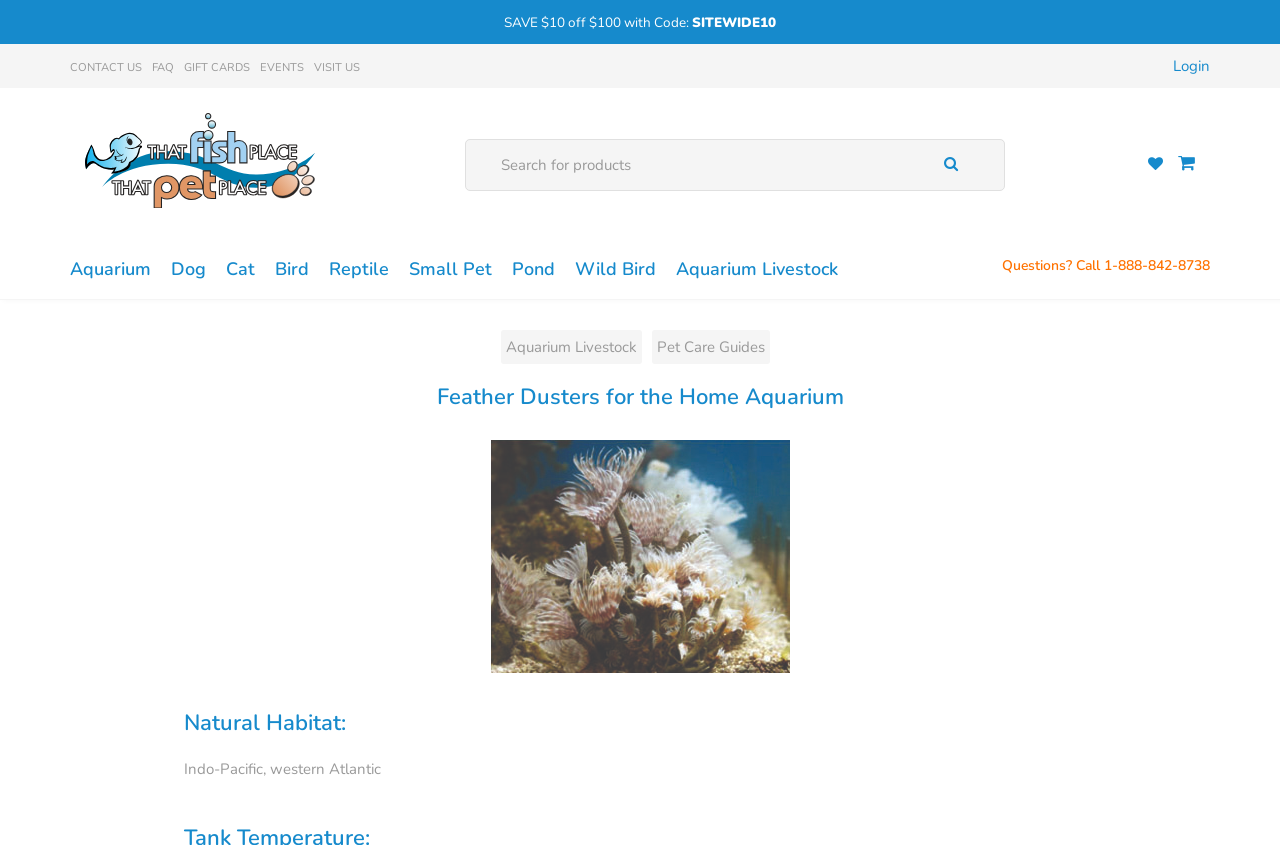Please examine the image and answer the question with a detailed explanation:
How many search boxes are there?

There are two search boxes on the webpage, one with the placeholder text 'Search for products' and another without any text, both located at the top of the webpage.